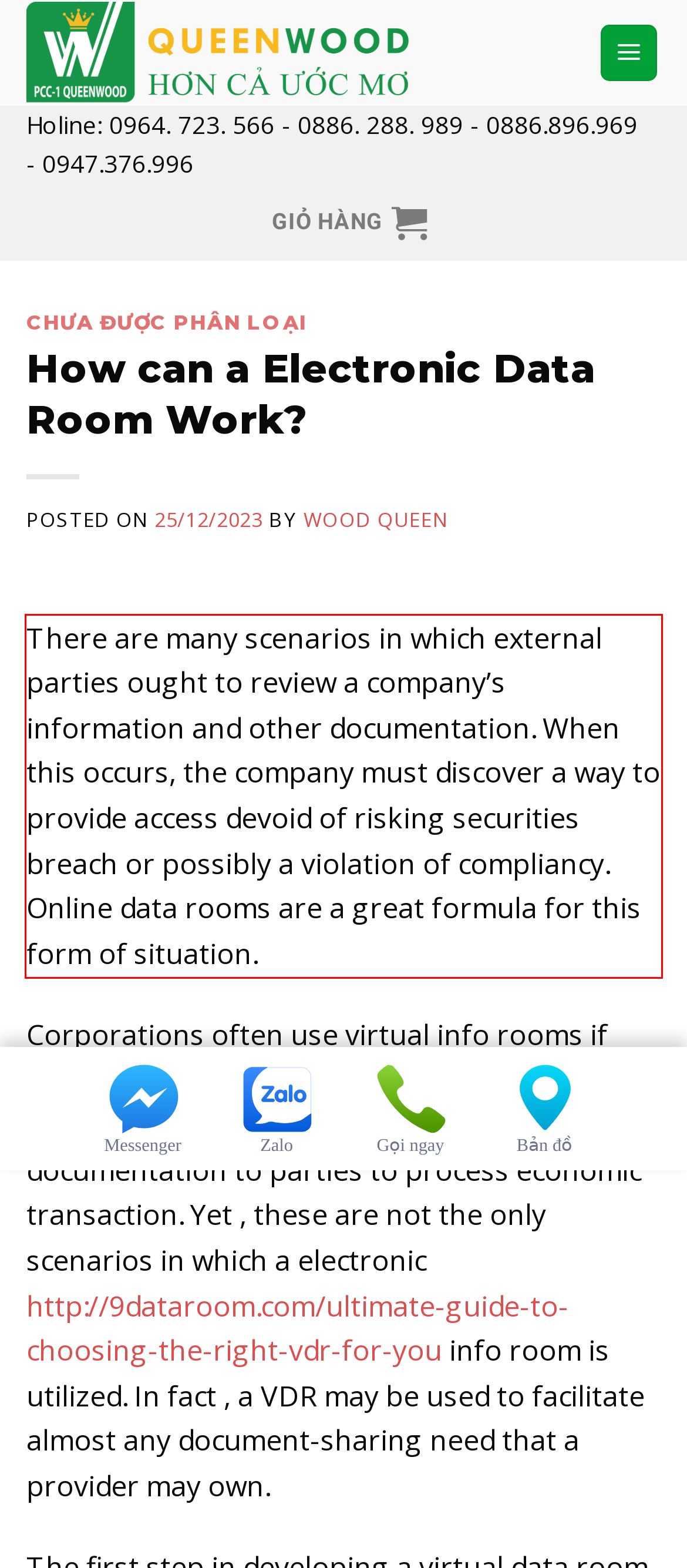Please recognize and transcribe the text located inside the red bounding box in the webpage image.

There are many scenarios in which external parties ought to review a company’s information and other documentation. When this occurs, the company must discover a way to provide access devoid of risking securities breach or possibly a violation of compliancy. Online data rooms are a great formula for this form of situation.